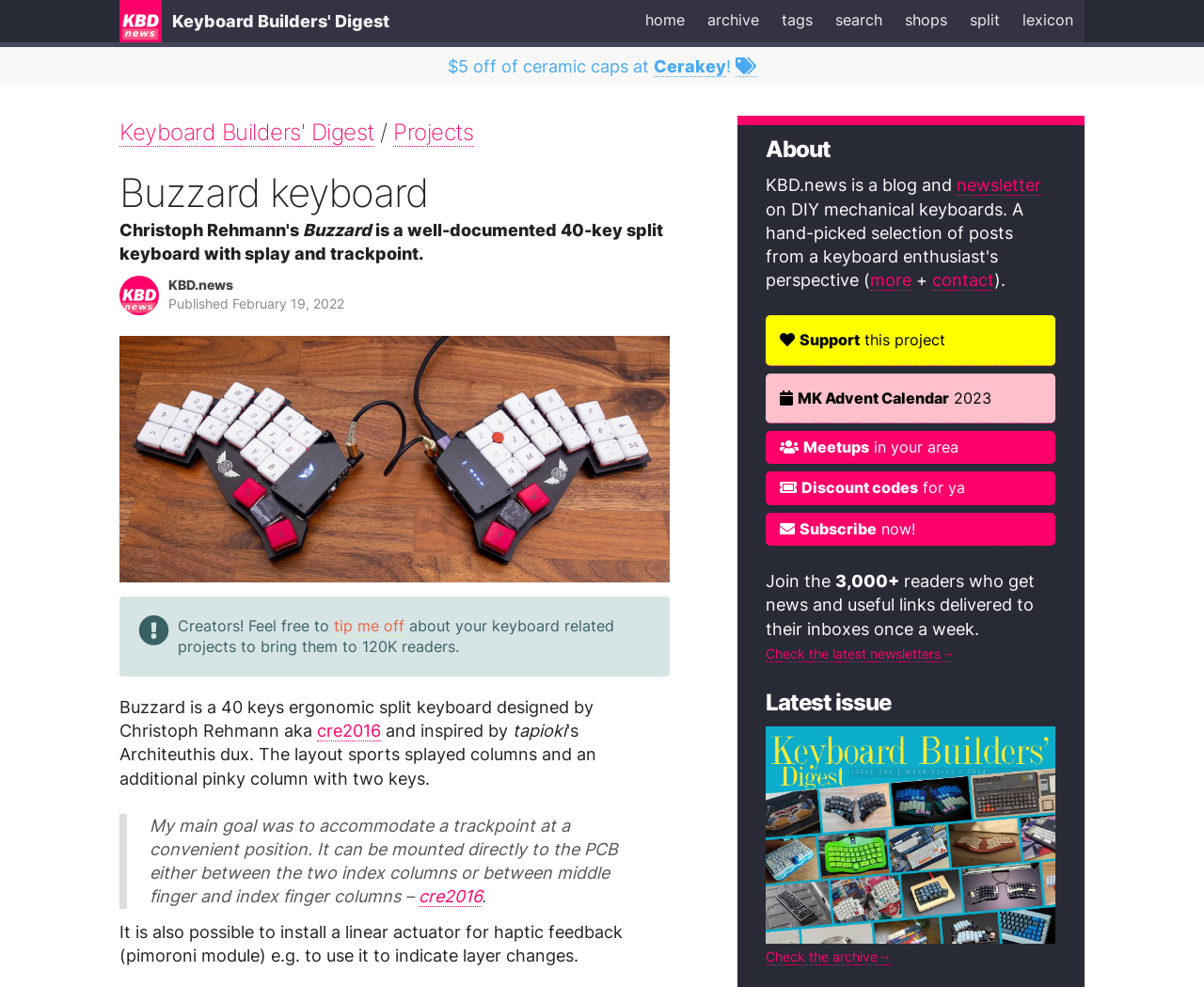Show the bounding box coordinates for the HTML element described as: "parent_node: Check the archive→".

[0.636, 0.835, 0.877, 0.856]